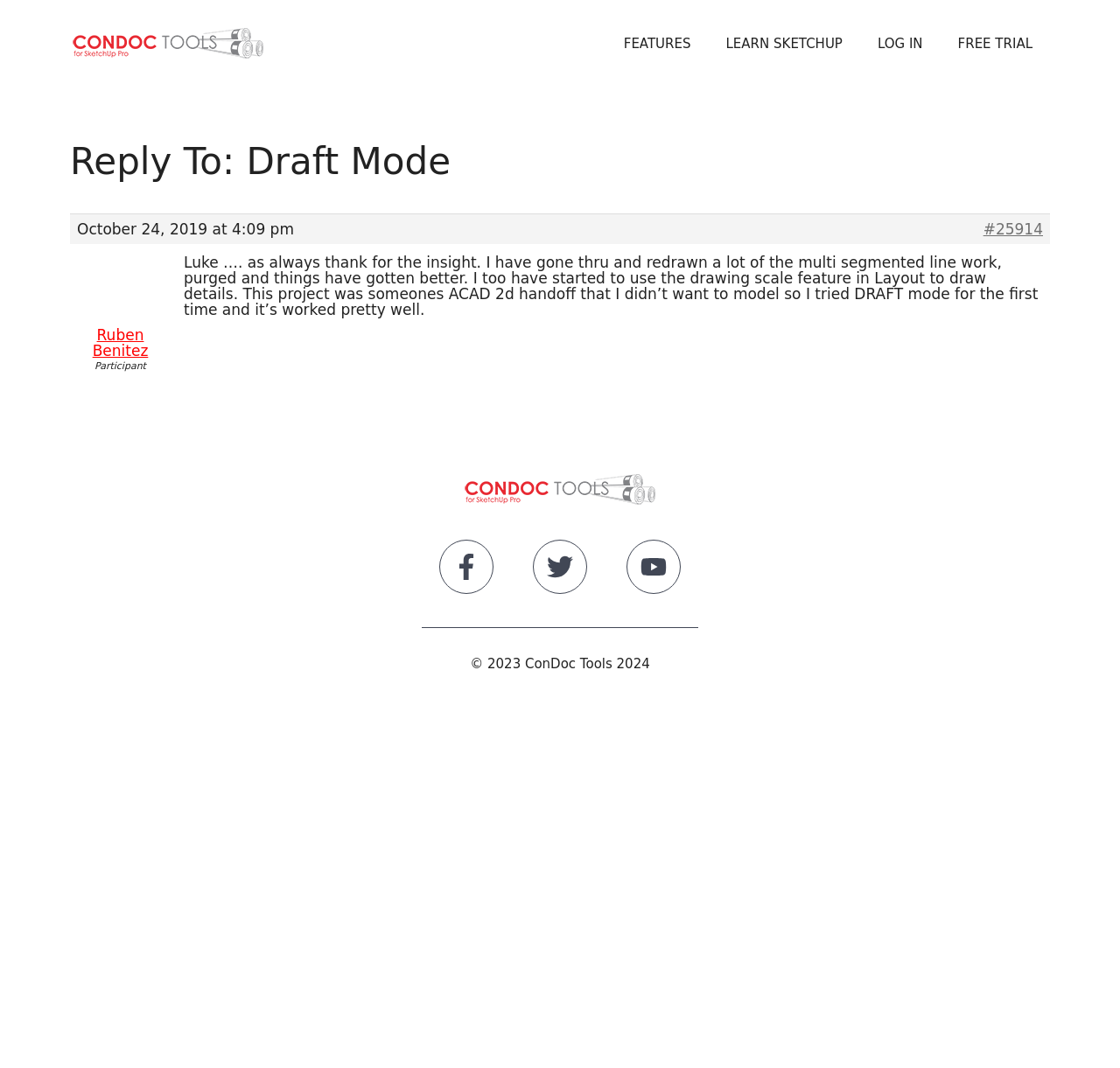From the details in the image, provide a thorough response to the question: Who is the author of the comment?

I found the author of the comment by looking at the article section, where I saw a link element with the text 'Ruben Benitez'. This link is likely the author's name, as it is placed near the comment text.